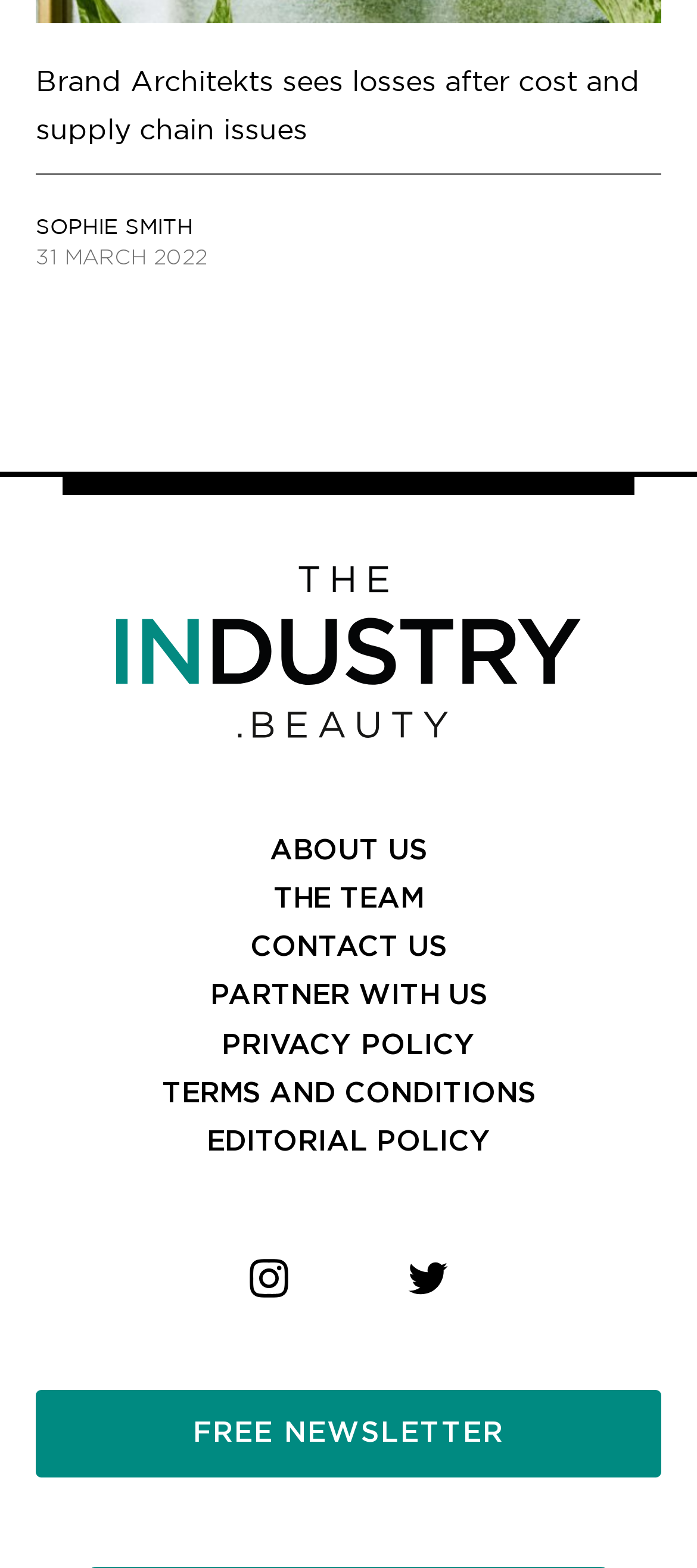Identify the bounding box coordinates of the clickable region necessary to fulfill the following instruction: "Learn about the team". The bounding box coordinates should be four float numbers between 0 and 1, i.e., [left, top, right, bottom].

[0.341, 0.558, 0.659, 0.589]